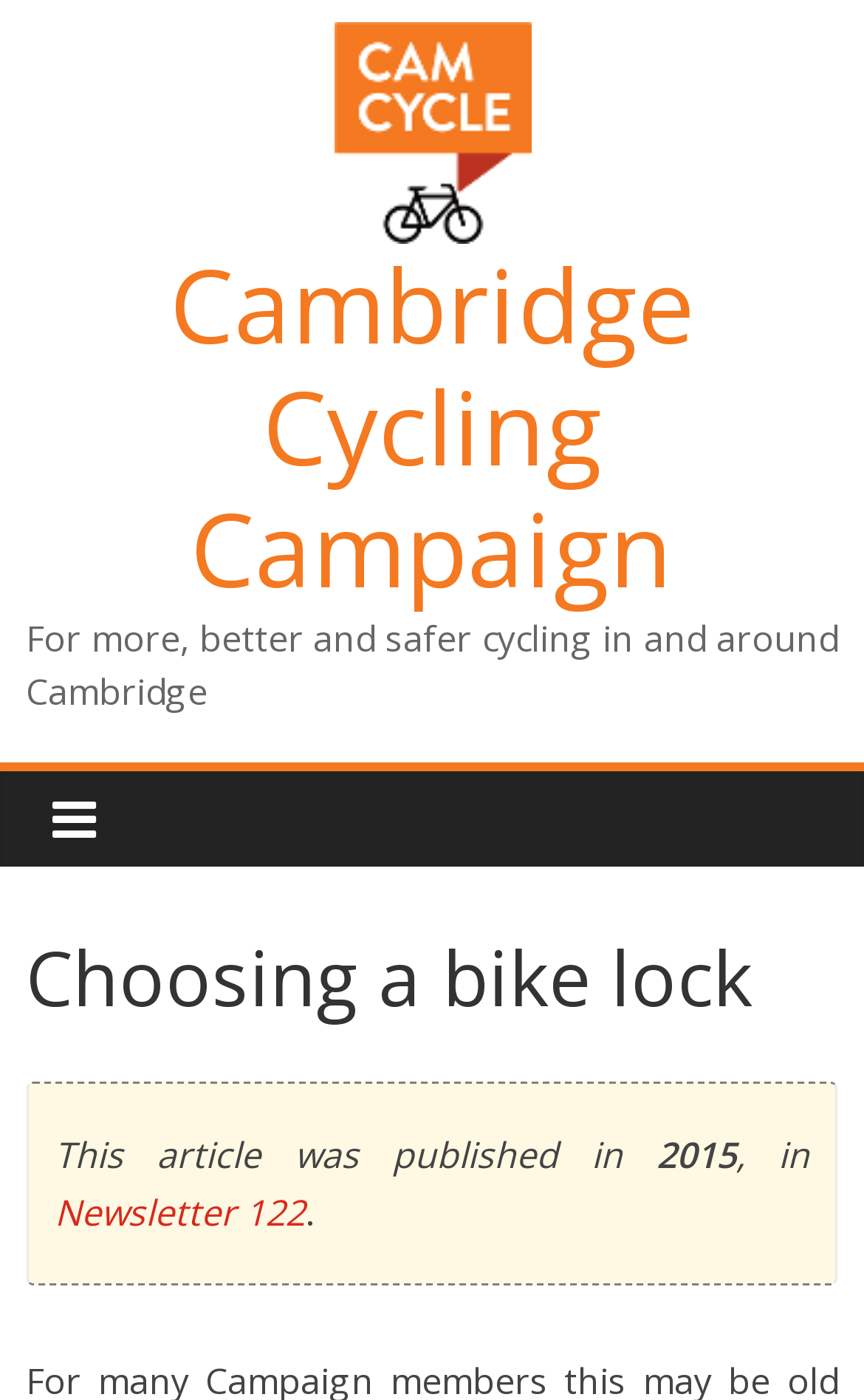What is the purpose of the campaign?
Please give a well-detailed answer to the question.

The purpose of the campaign can be found in a static text element below the campaign name, which states 'For more, better and safer cycling in and around Cambridge'.